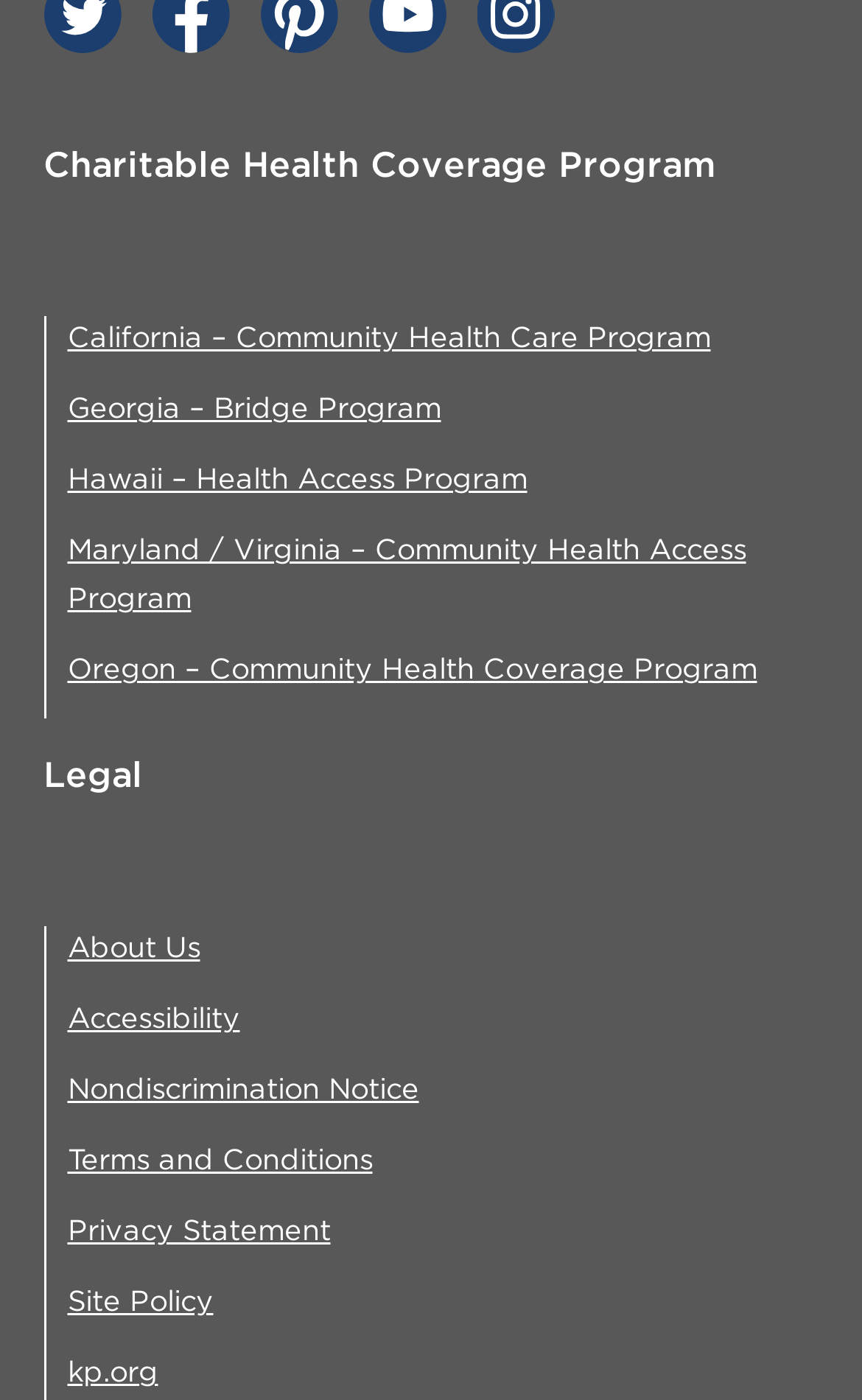Calculate the bounding box coordinates of the UI element given the description: "Georgia – Bridge Program".

[0.078, 0.283, 0.512, 0.304]